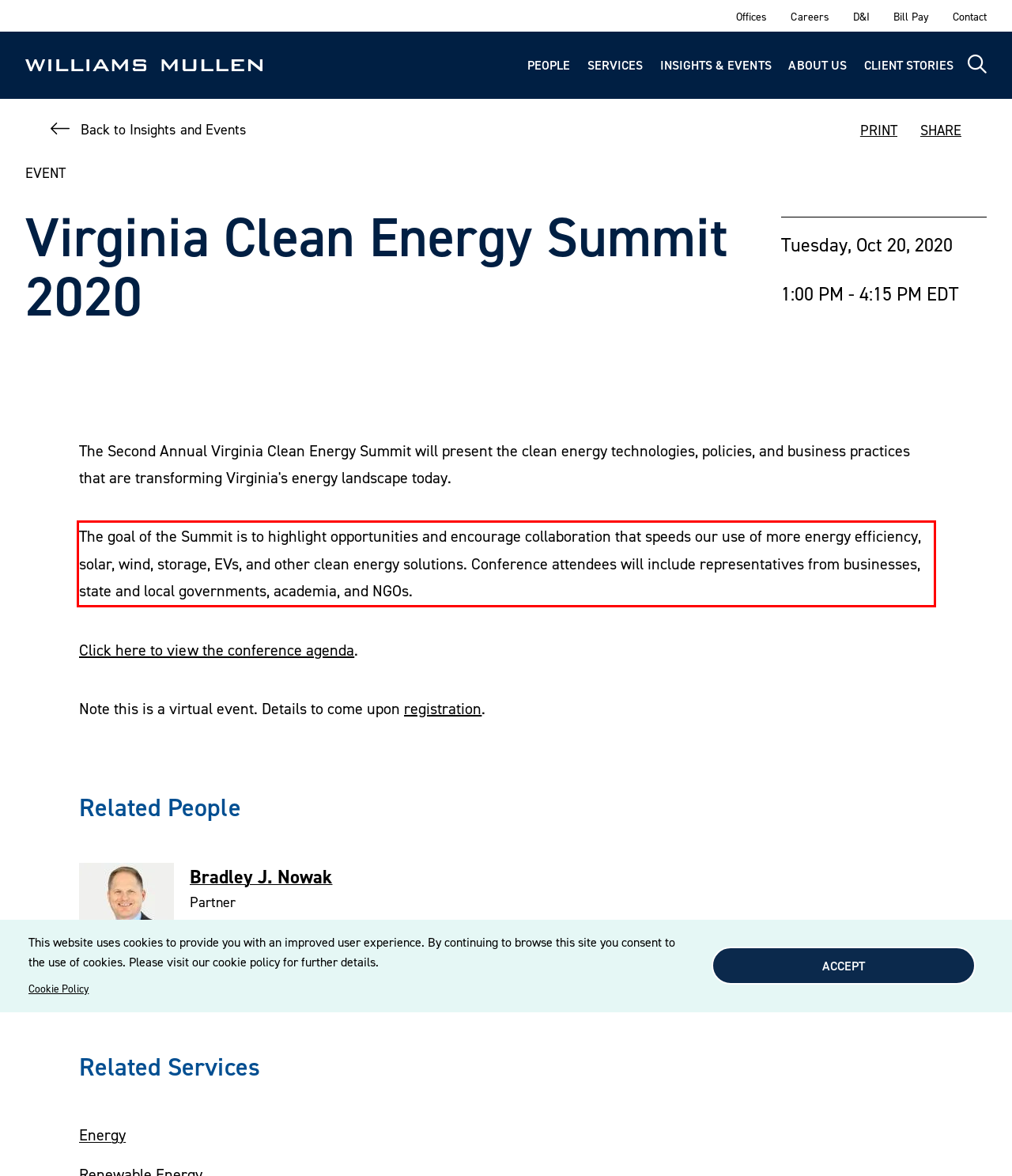Inspect the webpage screenshot that has a red bounding box and use OCR technology to read and display the text inside the red bounding box.

The goal of the Summit is to highlight opportunities and encourage collaboration that speeds our use of more energy efficiency, solar, wind, storage, EVs, and other clean energy solutions. Conference attendees will include representatives from businesses, state and local governments, academia, and NGOs.